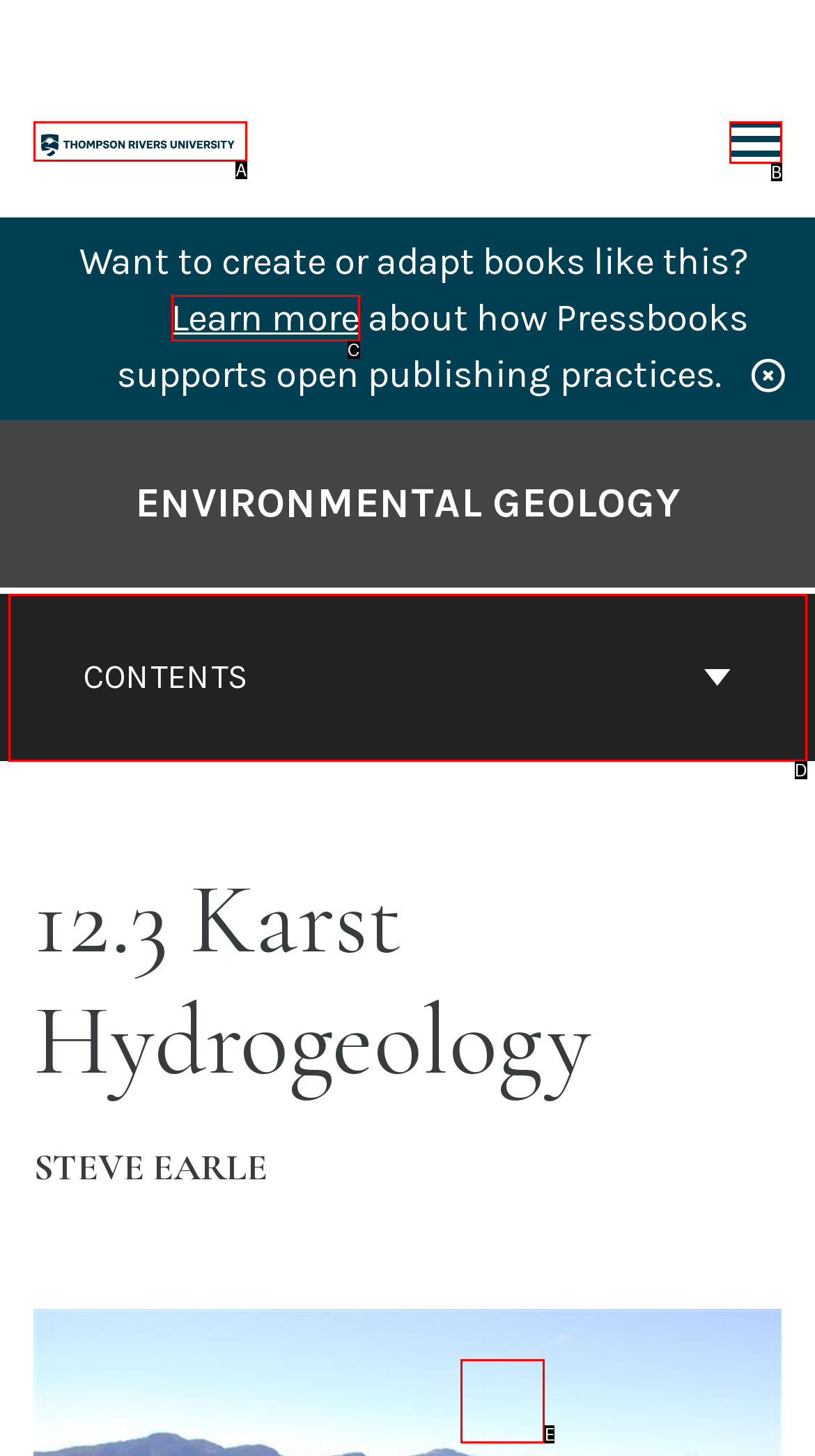Given the description: Back to top, identify the HTML element that corresponds to it. Respond with the letter of the correct option.

E